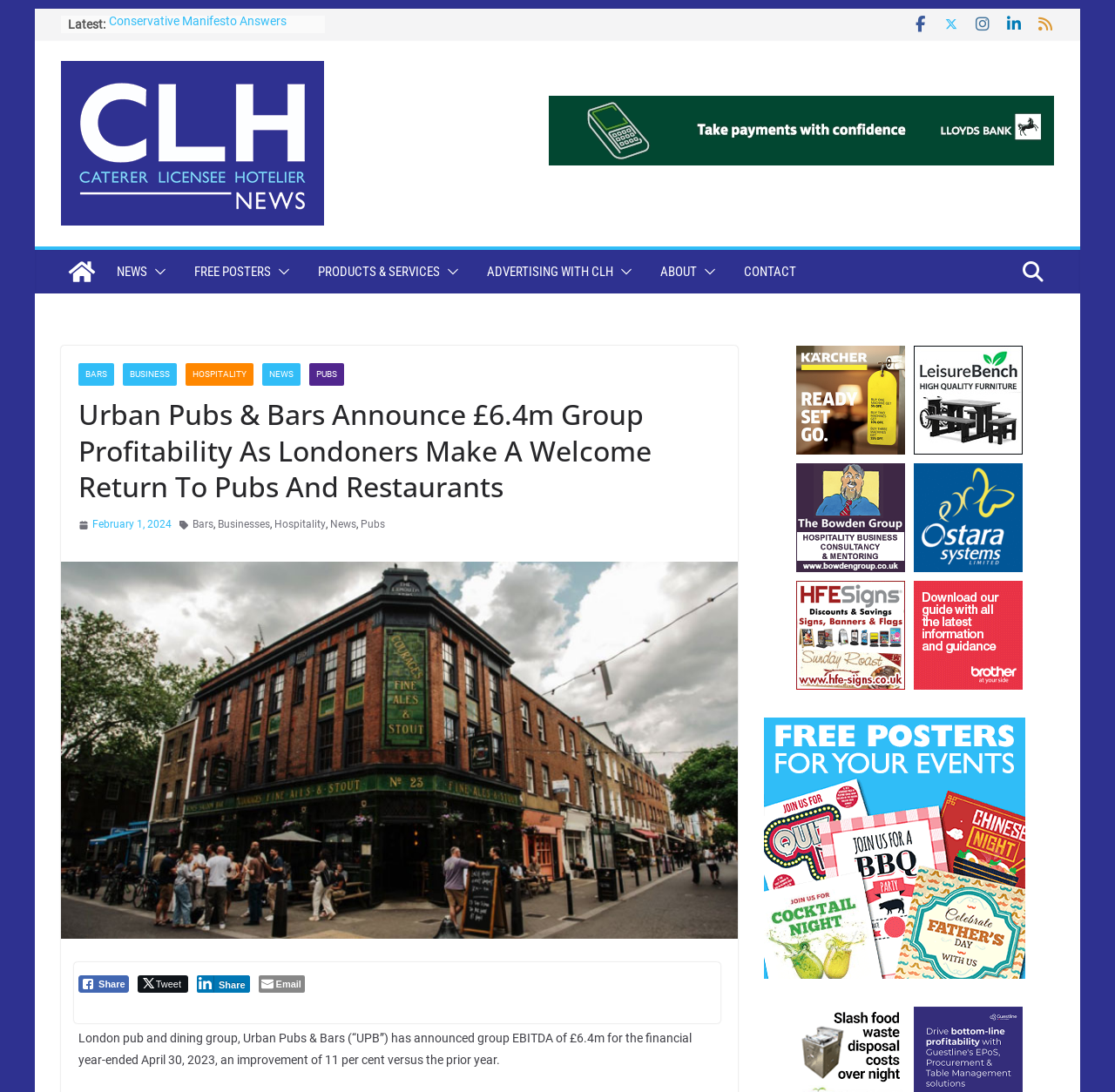How many social media sharing buttons are available on the webpage?
Answer the question with as much detail as you can, using the image as a reference.

The answer can be found by looking at the bottom of the webpage, where there are three social media sharing buttons: Facebook Share, Twitter Share, and LinkedIn Share.